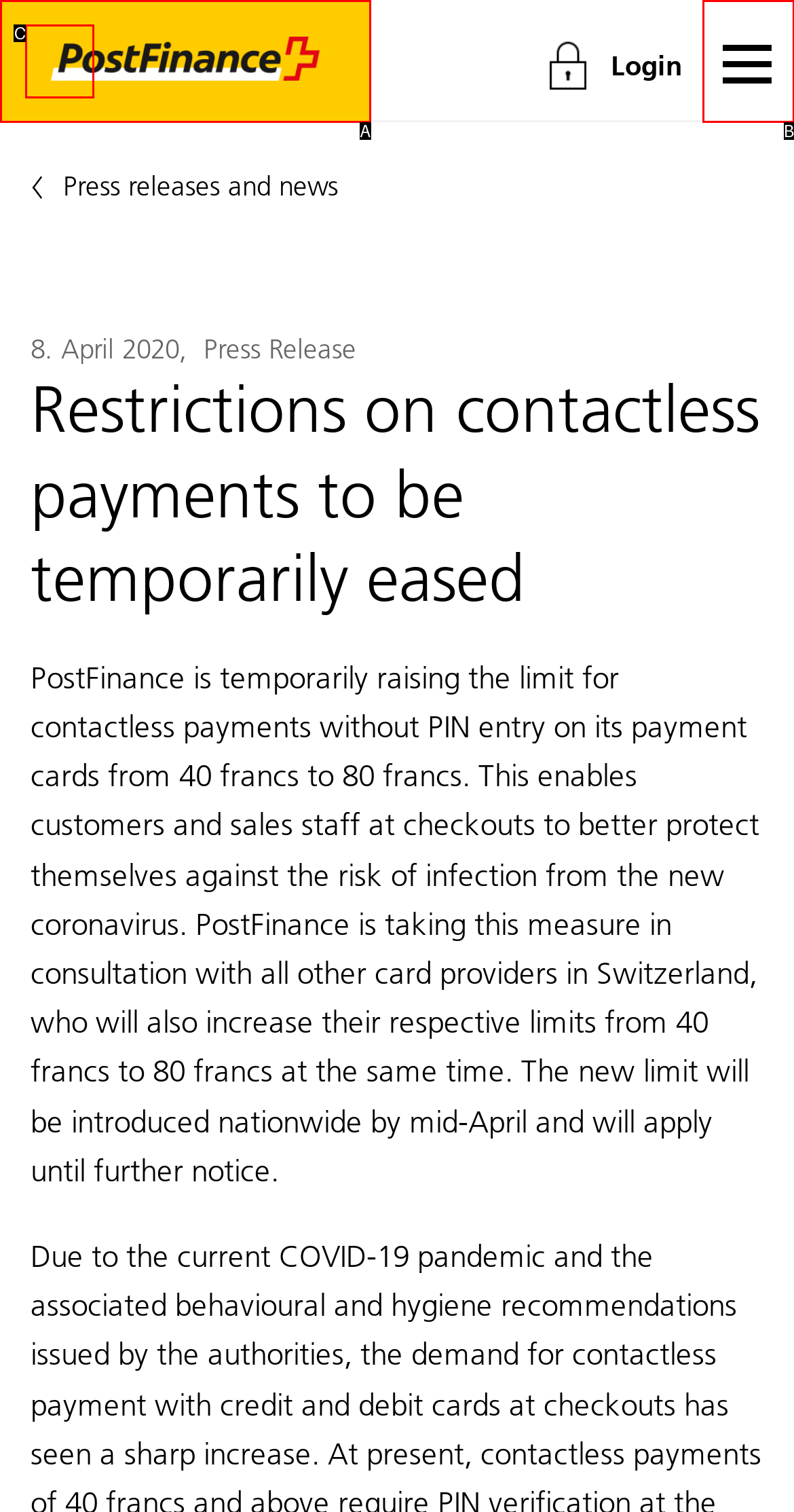Choose the HTML element that best fits the description: parent_node: Login. Answer with the option's letter directly.

B